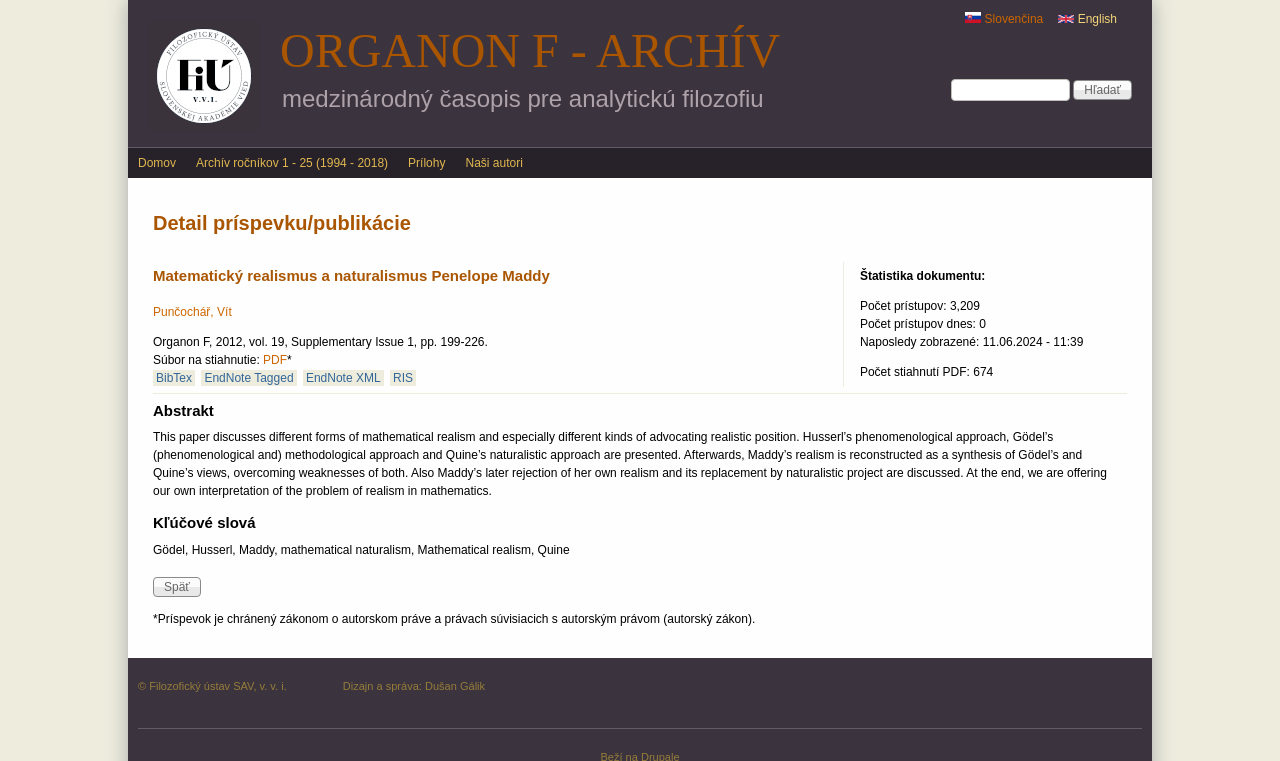Please identify the primary heading of the webpage and give its text content.

ORGANON F - ARCHÍV